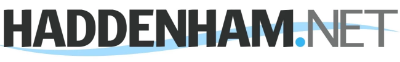Give a detailed account of the contents of the image.

This image features the logo of Haddenham.net, a website dedicated to serving the Haddenham community. The logo prominently displays the name "HADDENHAM" in bold, black lettering, accompanied by a subtle, light blue wave graphic that enhances the sense of community and connection. Below, the ".NET" element is presented in a slightly darker hue, providing a modern touch to the overall design. This logo serves as a visual identity for the site, which likely features news, events, and resources relevant to the Haddenham area.